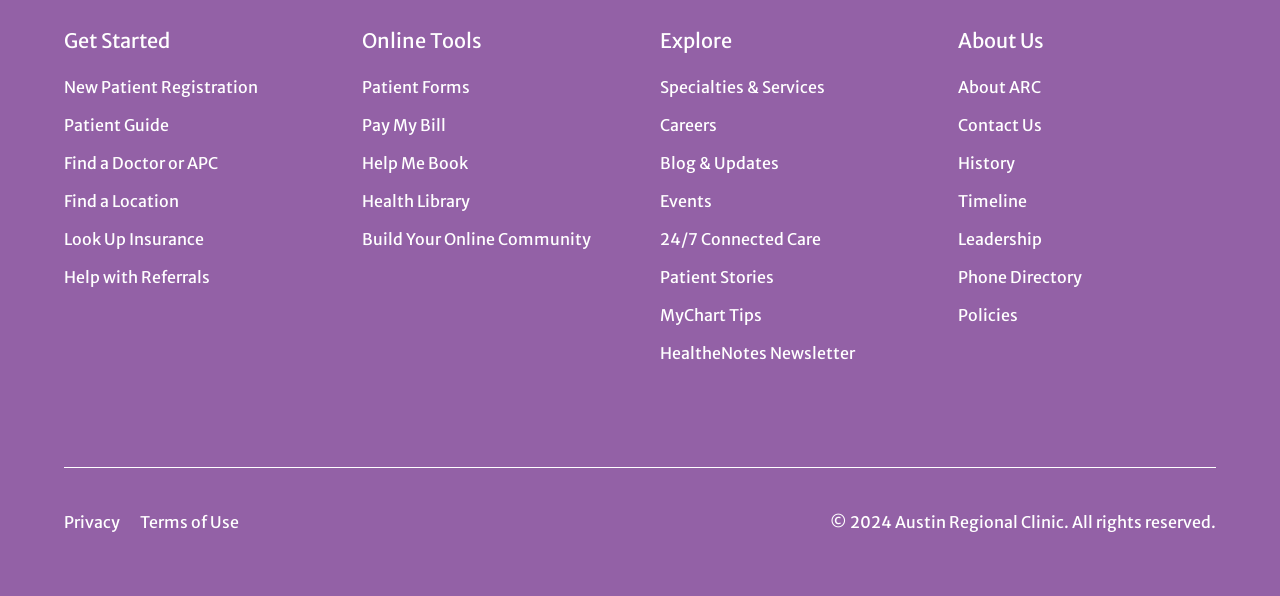Using the information shown in the image, answer the question with as much detail as possible: How many links are under 'Get Started'?

I counted the links under the 'Get Started' heading, which are 'New Patient Registration', 'Patient Guide', 'Find a Doctor or APC', 'Find a Location', 'Look Up Insurance', and 'Help with Referrals'. There are 6 links in total.